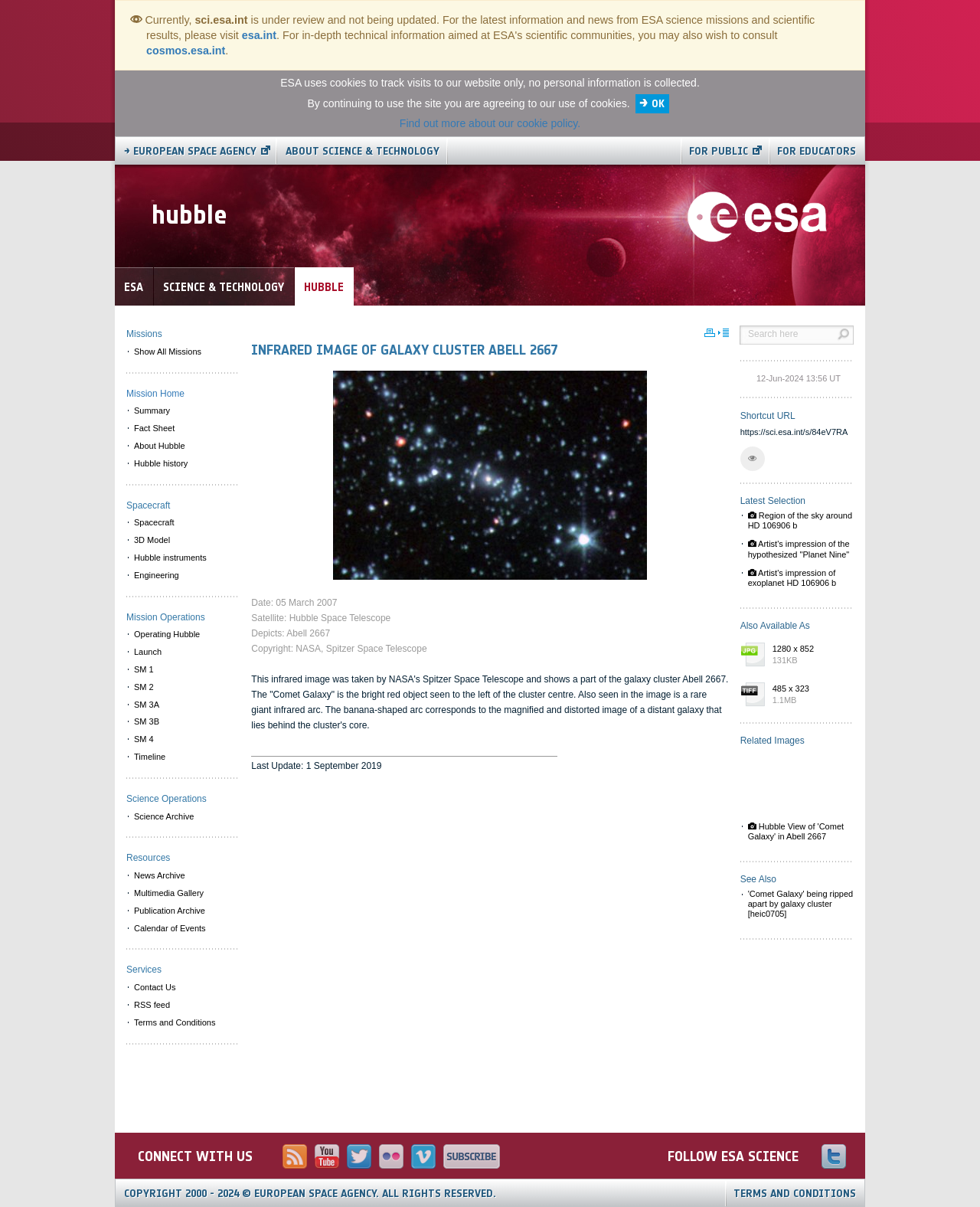Please determine the bounding box coordinates of the element to click on in order to accomplish the following task: "Click the link to ESA". Ensure the coordinates are four float numbers ranging from 0 to 1, i.e., [left, top, right, bottom].

[0.117, 0.221, 0.156, 0.254]